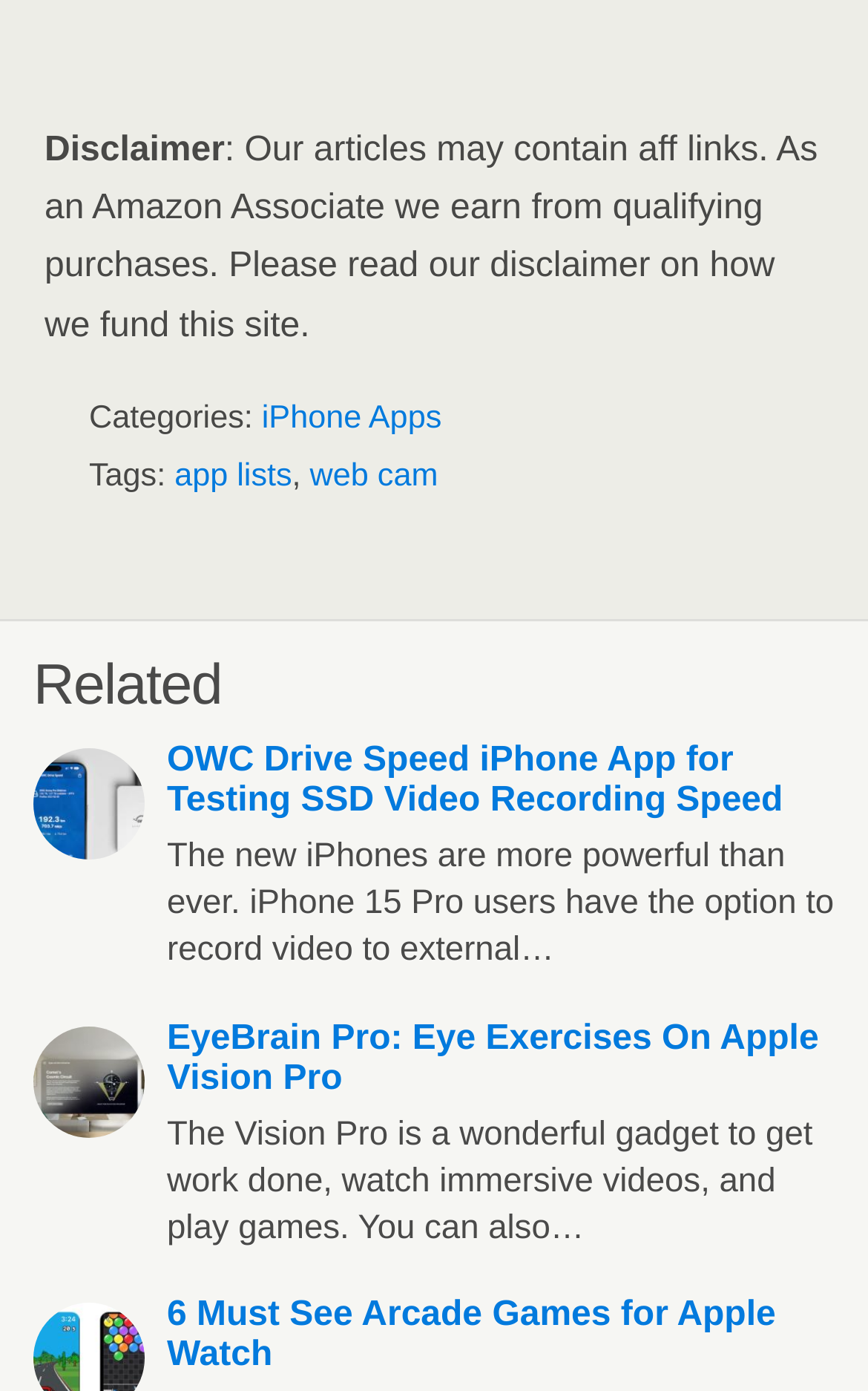Show me the bounding box coordinates of the clickable region to achieve the task as per the instruction: "Check out EyeBrain Pro".

[0.038, 0.733, 0.962, 0.79]